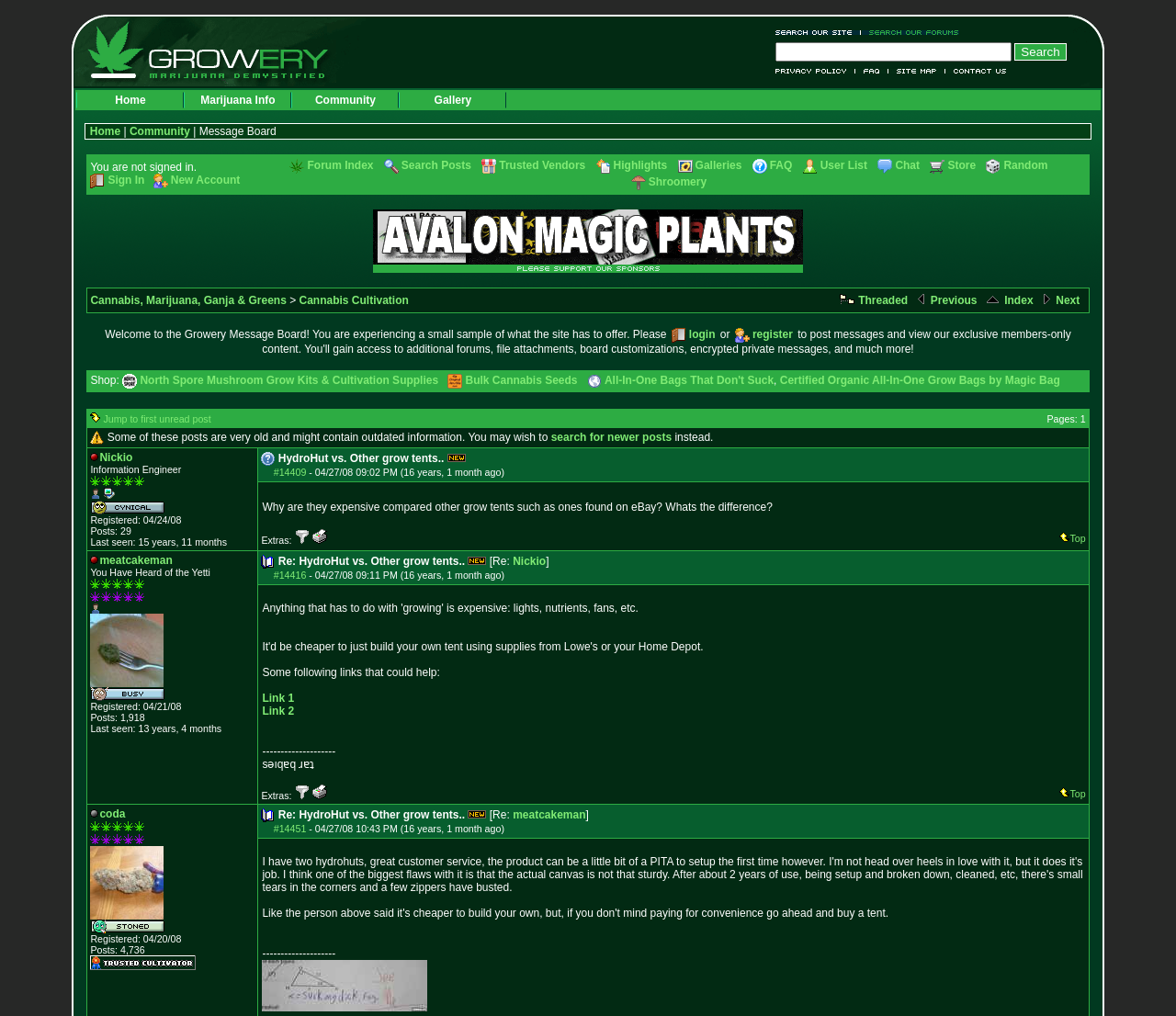Please give a succinct answer using a single word or phrase:
What is the purpose of the search box?

To search the site